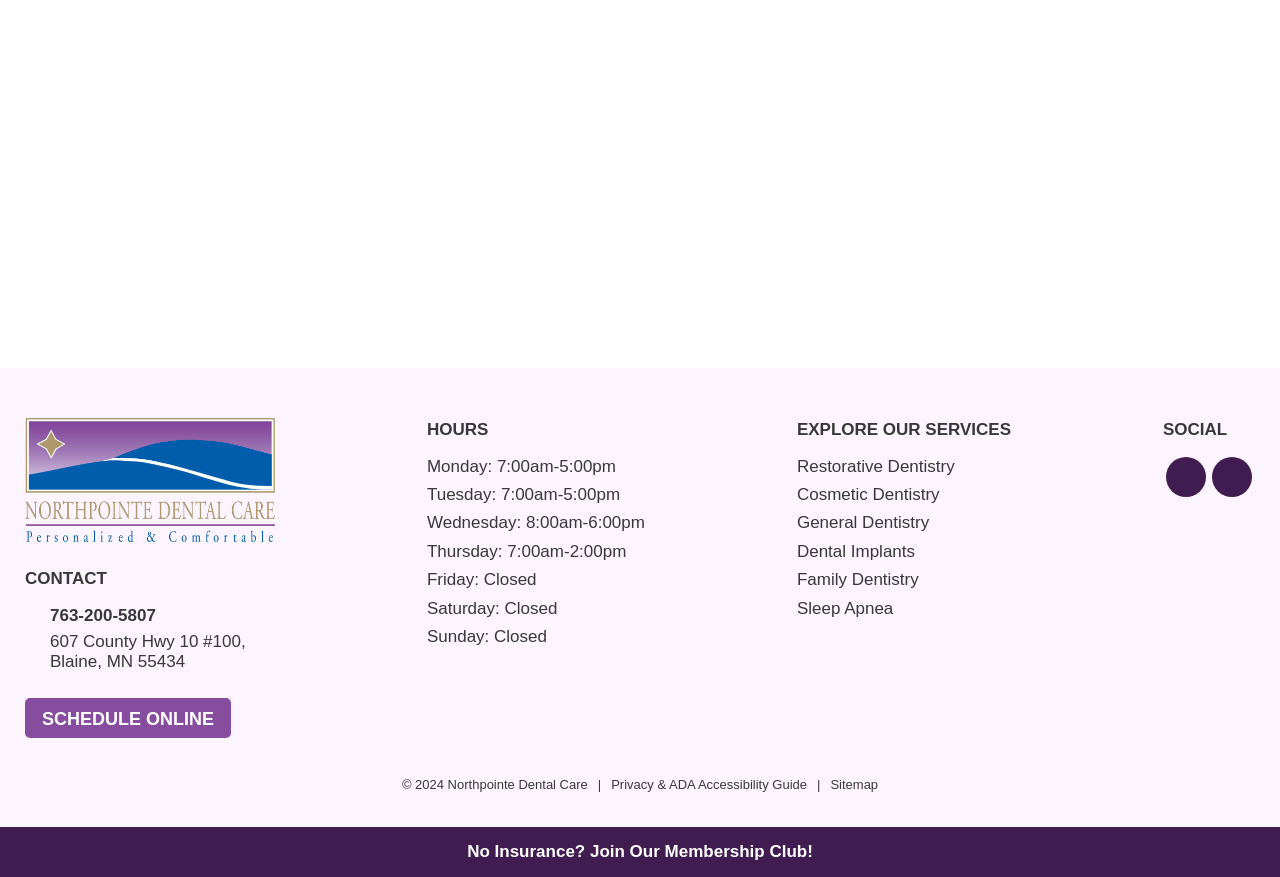Indicate the bounding box coordinates of the element that must be clicked to execute the instruction: "Check the office hours". The coordinates should be given as four float numbers between 0 and 1, i.e., [left, top, right, bottom].

[0.334, 0.478, 0.382, 0.5]